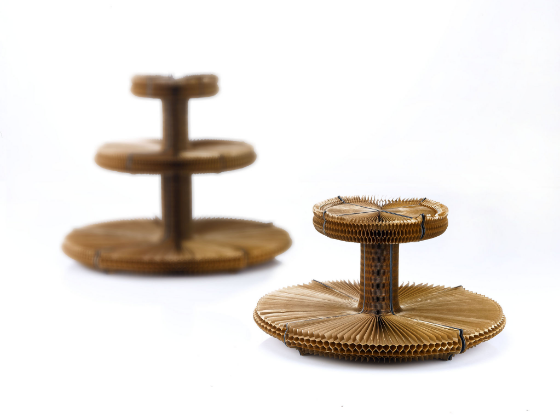What is the benefit of the rotatable structure?
Please give a detailed and elaborate explanation in response to the question.

According to the caption, the rotatable structure of the platter allows for easy assembly and disassembly, making it a convenient and practical design feature.